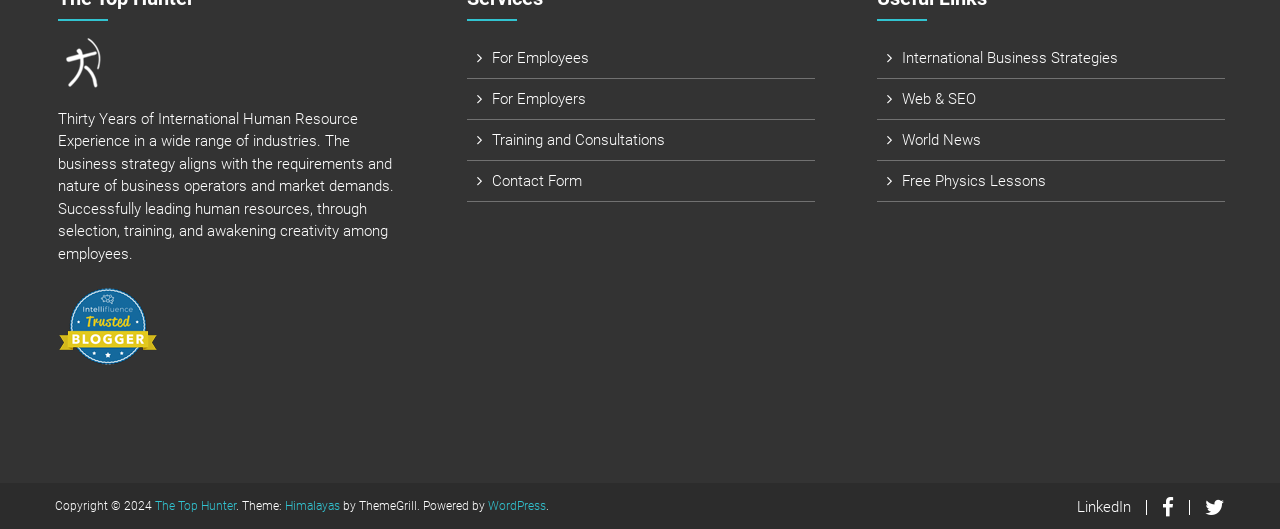What is the theme of this webpage?
We need a detailed and meticulous answer to the question.

The theme of this webpage is mentioned in the StaticText element with the text '. Theme:' followed by a link element with the text 'Himalayas', indicating that the theme of this webpage is Himalayas.